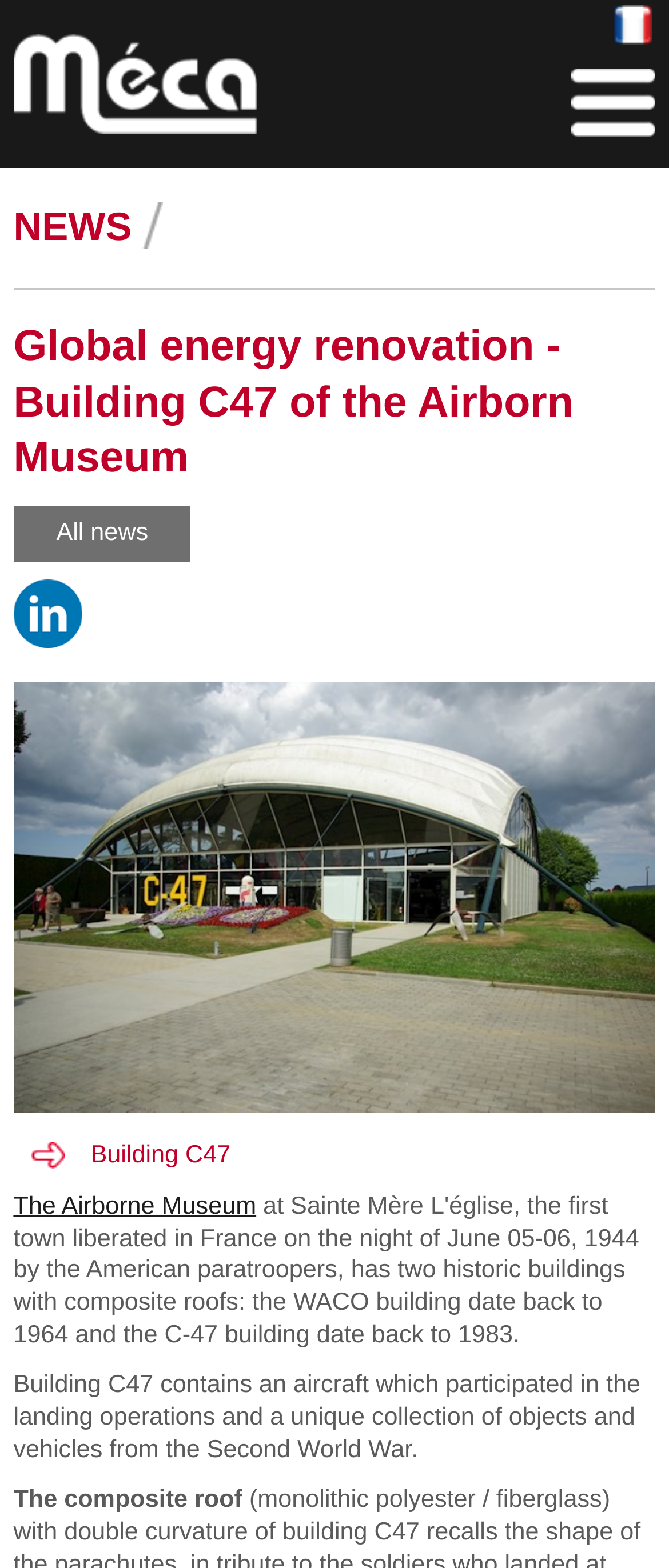Give a concise answer of one word or phrase to the question: 
What is the material of the composite roof?

monolithic polyester / fiberglass